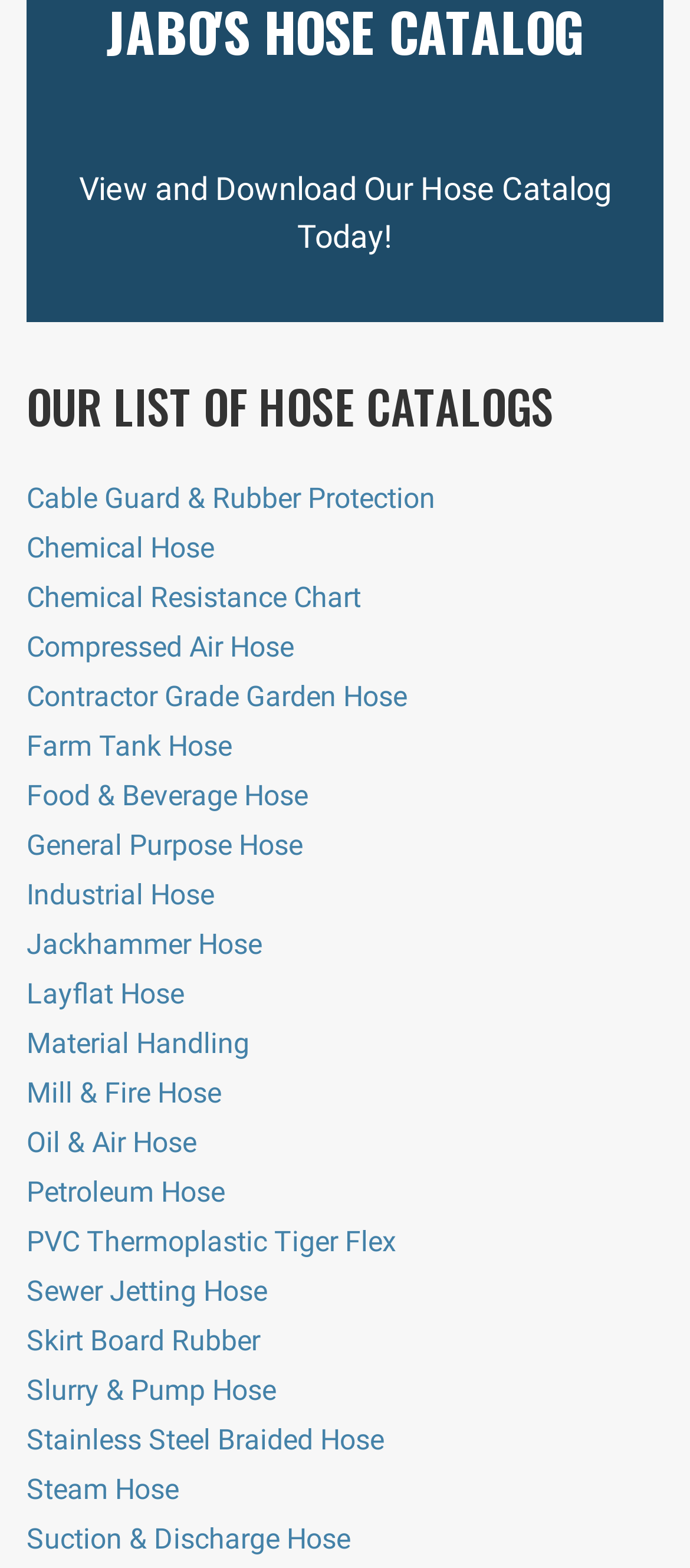Please specify the bounding box coordinates of the clickable region to carry out the following instruction: "Explore General Purpose Hose options". The coordinates should be four float numbers between 0 and 1, in the format [left, top, right, bottom].

[0.038, 0.528, 0.438, 0.55]